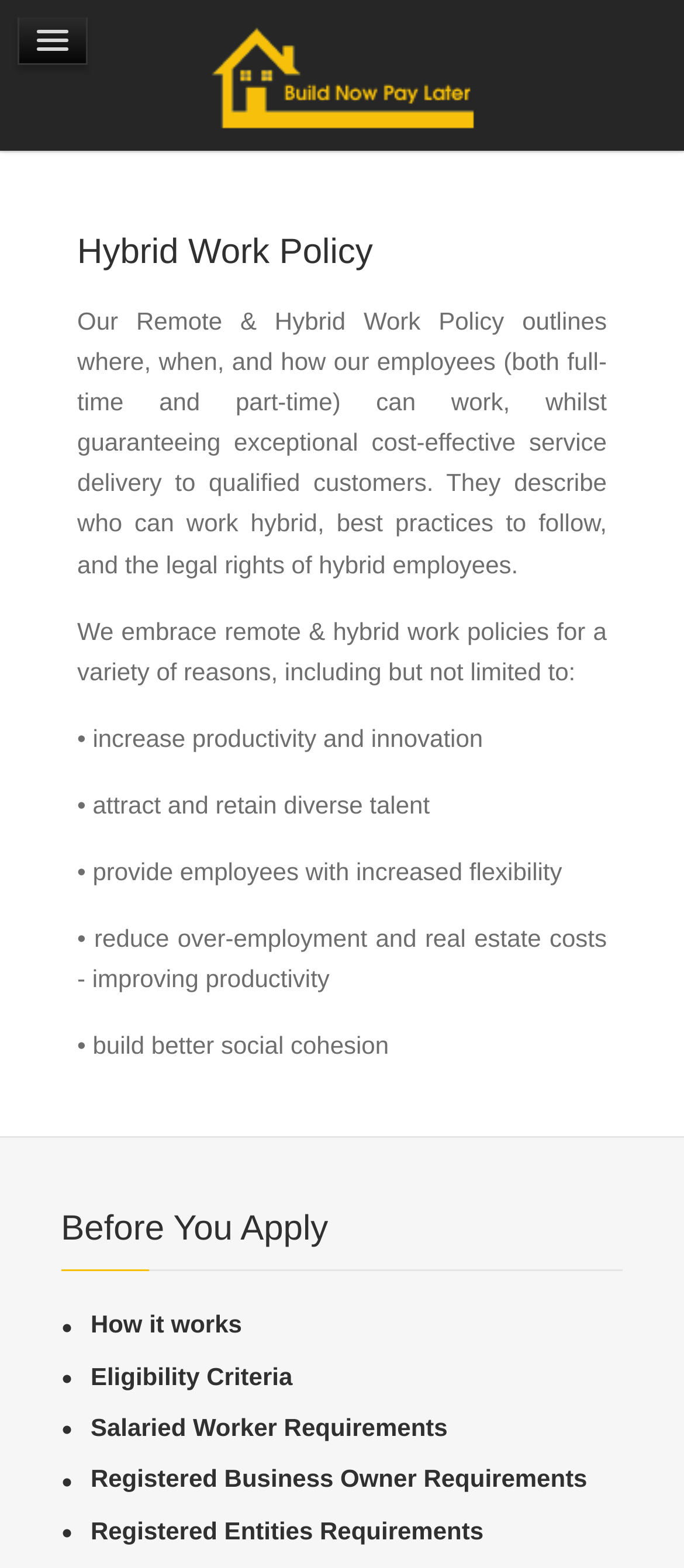Locate the bounding box coordinates of the element's region that should be clicked to carry out the following instruction: "Click on 'After Application'". The coordinates need to be four float numbers between 0 and 1, i.e., [left, top, right, bottom].

[0.146, 0.001, 0.962, 0.029]